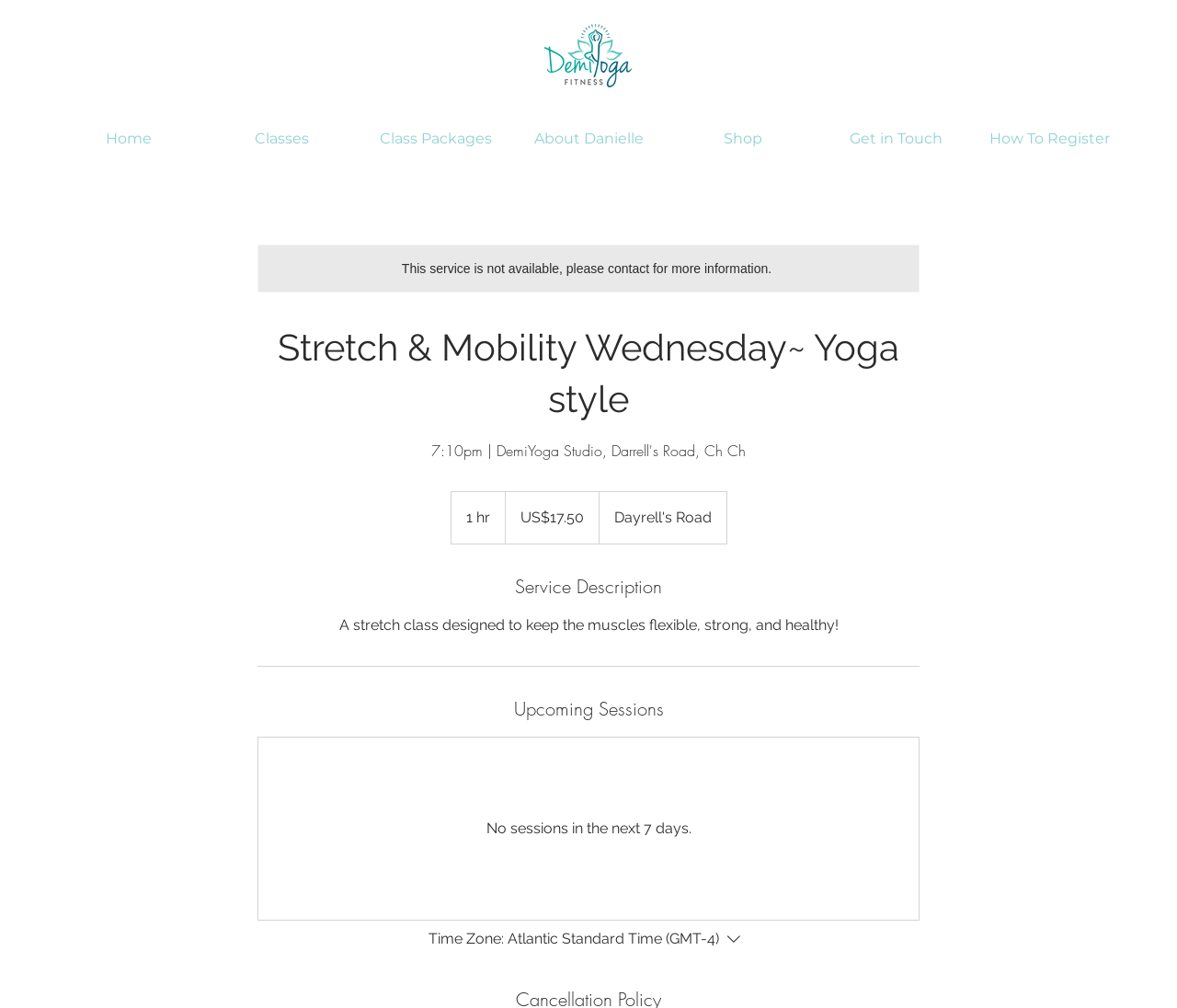Mark the bounding box of the element that matches the following description: "How To Register".

[0.827, 0.113, 0.957, 0.145]